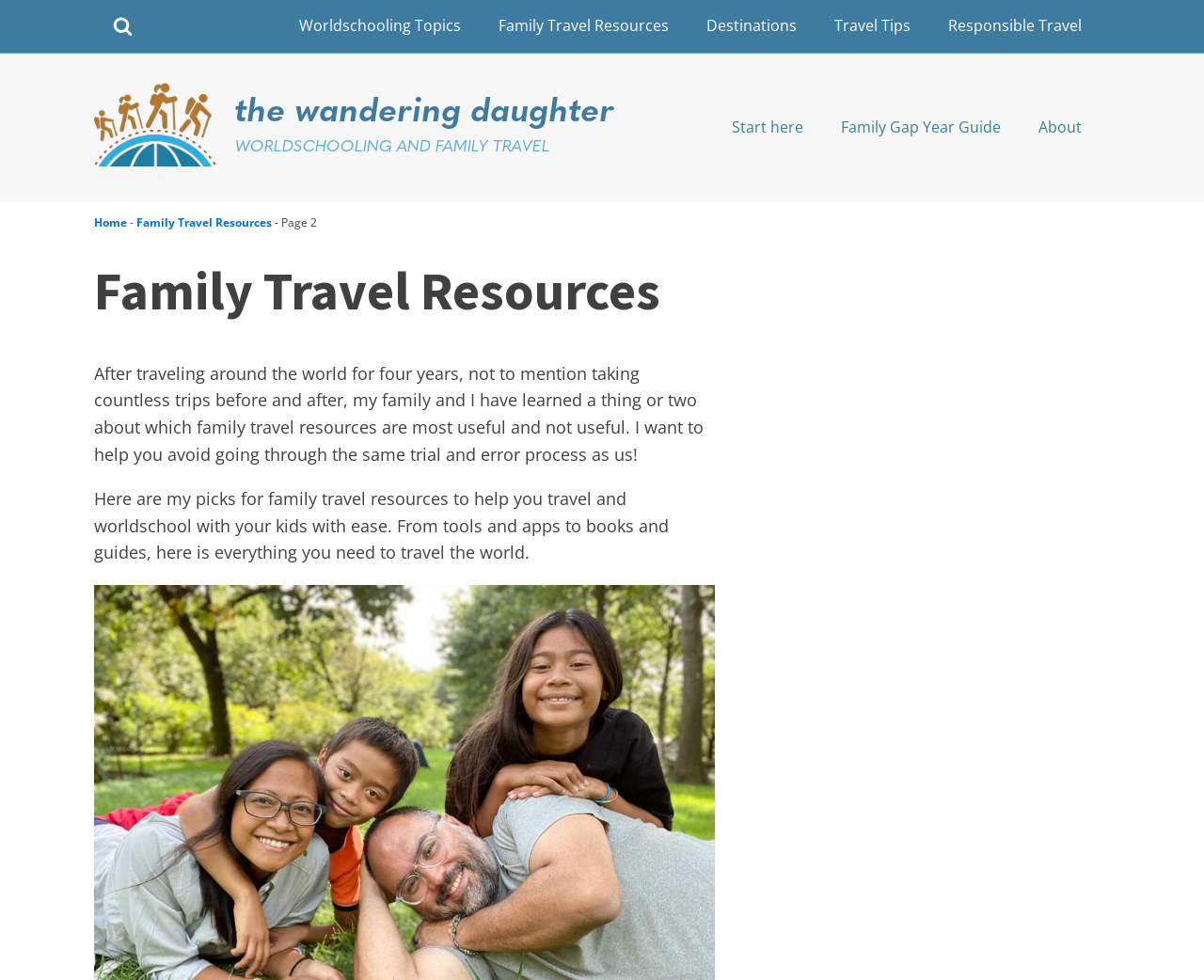From the screenshot, find the bounding box of the UI element matching this description: "Family Gap Year Guide". Supply the bounding box coordinates in the form [left, top, right, bottom], each a float between 0 and 1.

[0.683, 0.113, 0.847, 0.147]